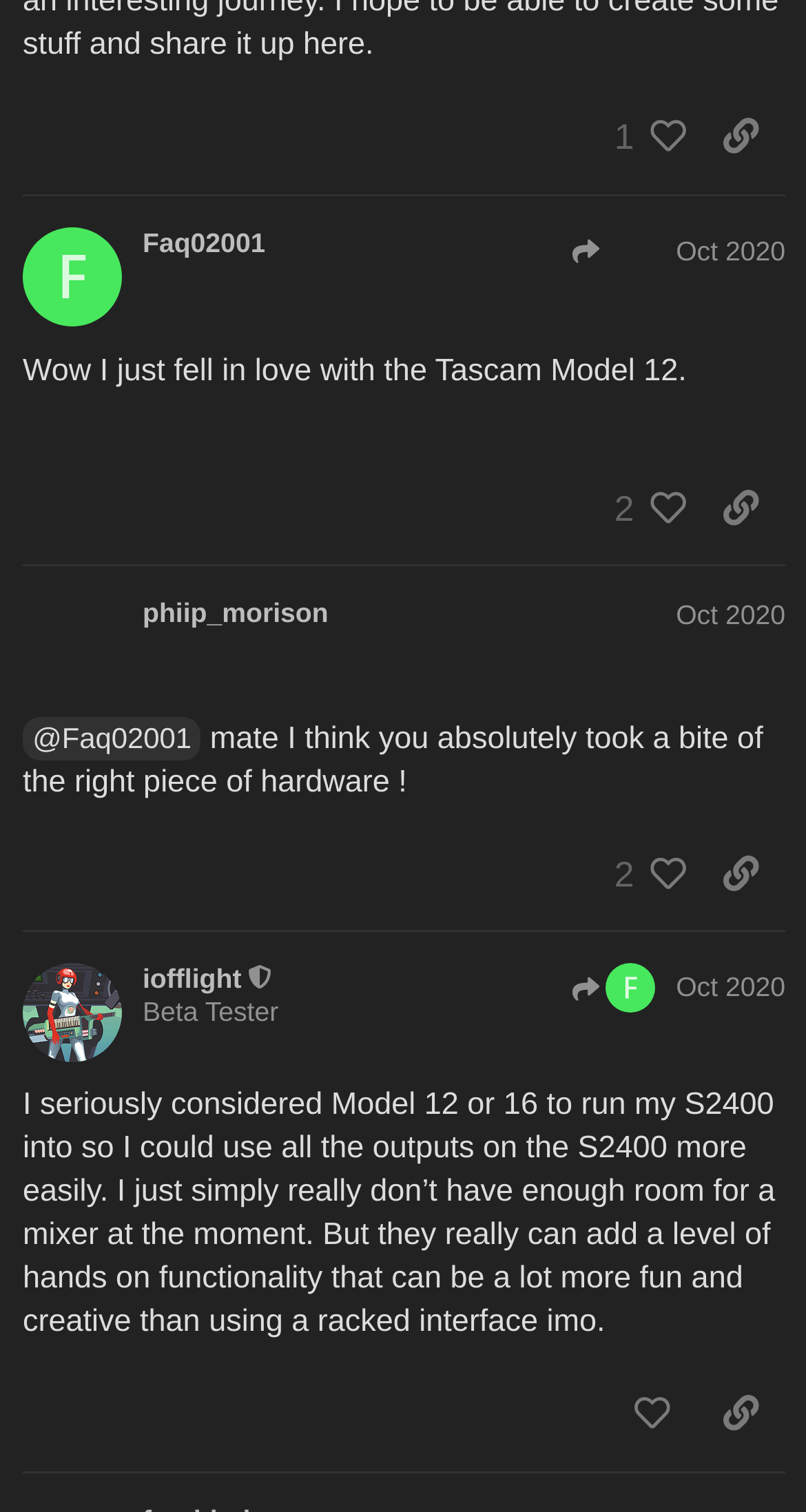Kindly provide the bounding box coordinates of the section you need to click on to fulfill the given instruction: "go to React India website".

None